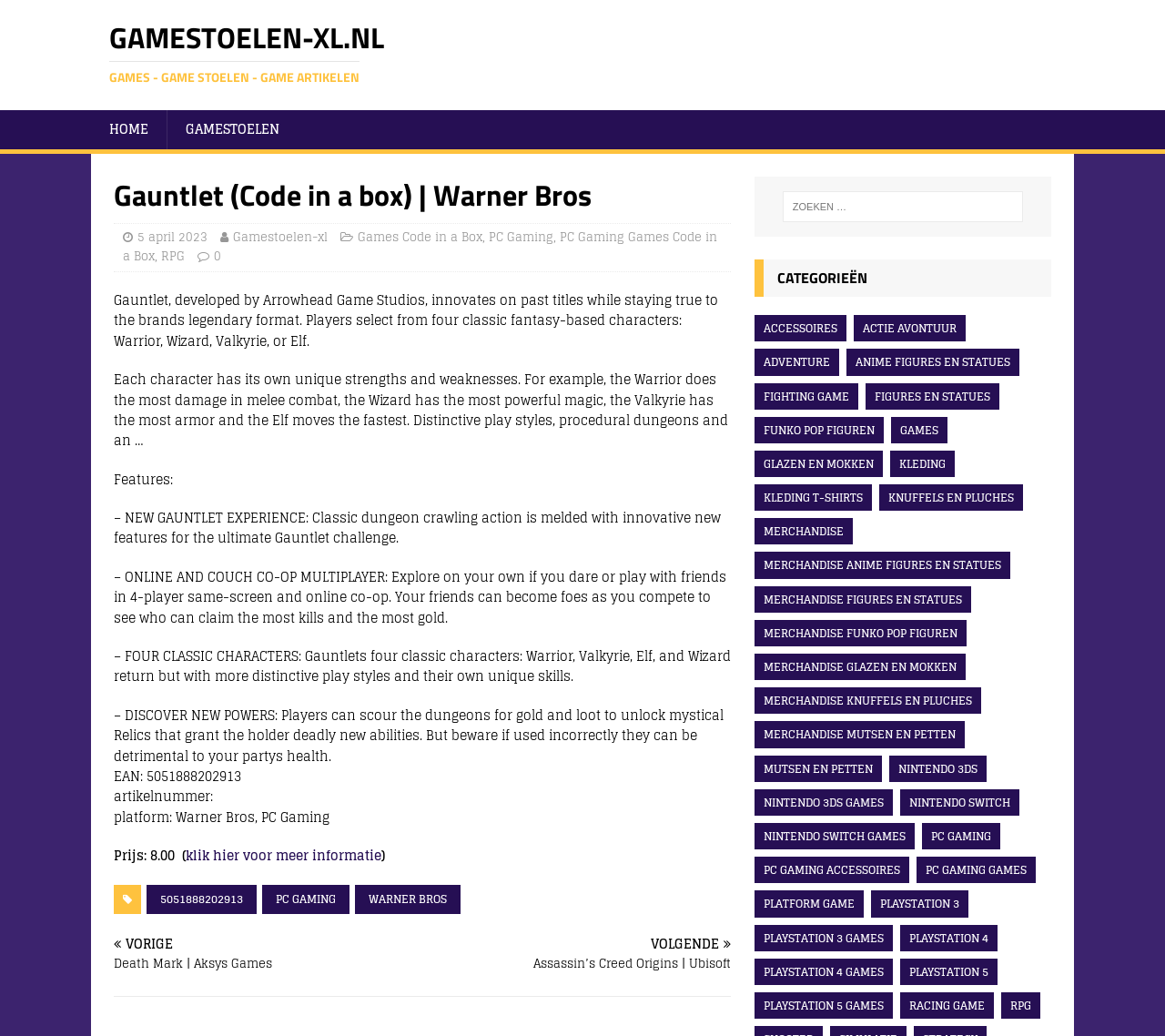What is the name of the game?
Provide a detailed answer to the question using information from the image.

The name of the game can be found in the heading 'Gauntlet (Code in a box) | Warner Bros' which is located at the top of the webpage.